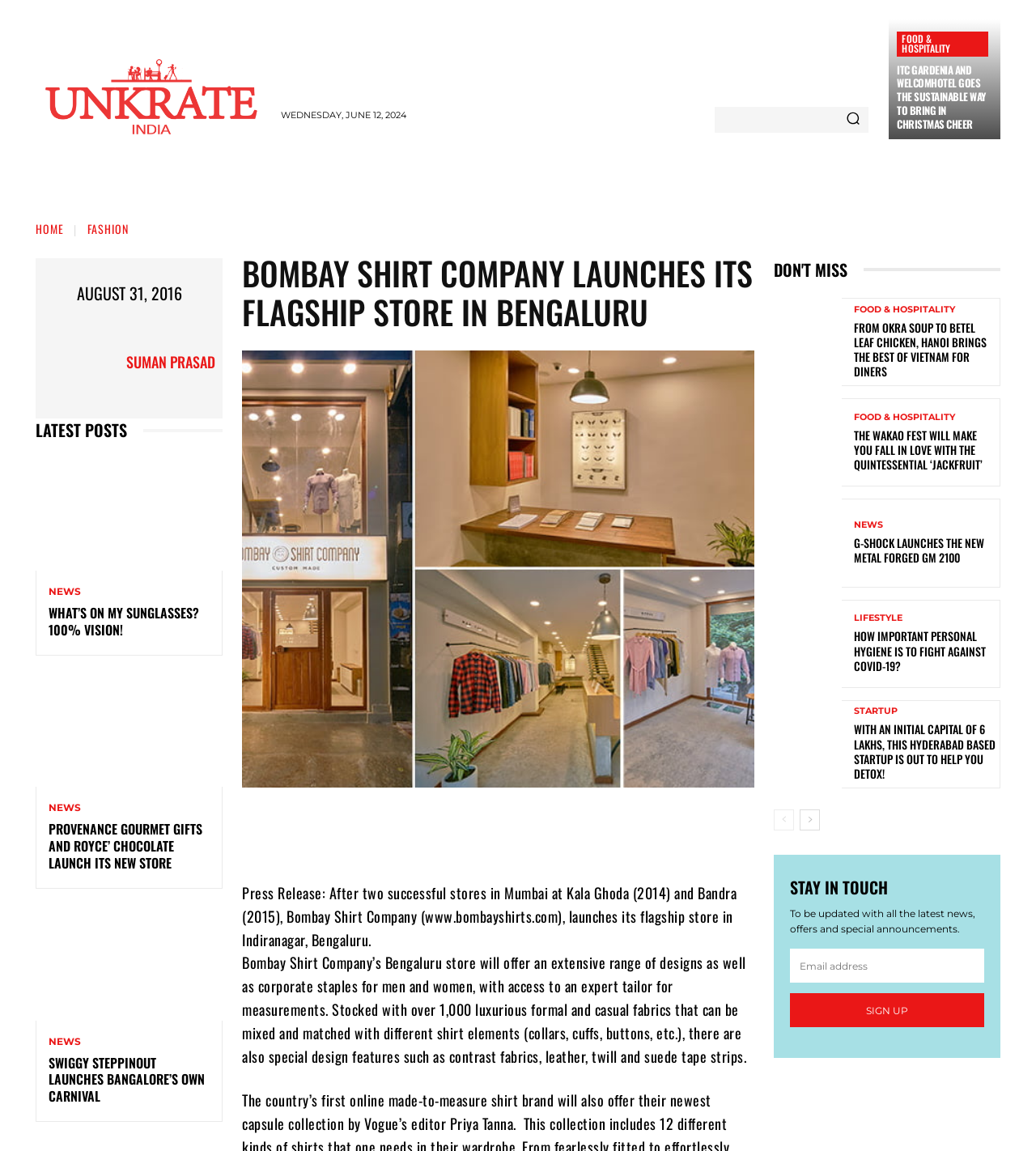Kindly provide the bounding box coordinates of the section you need to click on to fulfill the given instruction: "Read the post published on 'JULY 31, 2023'".

None